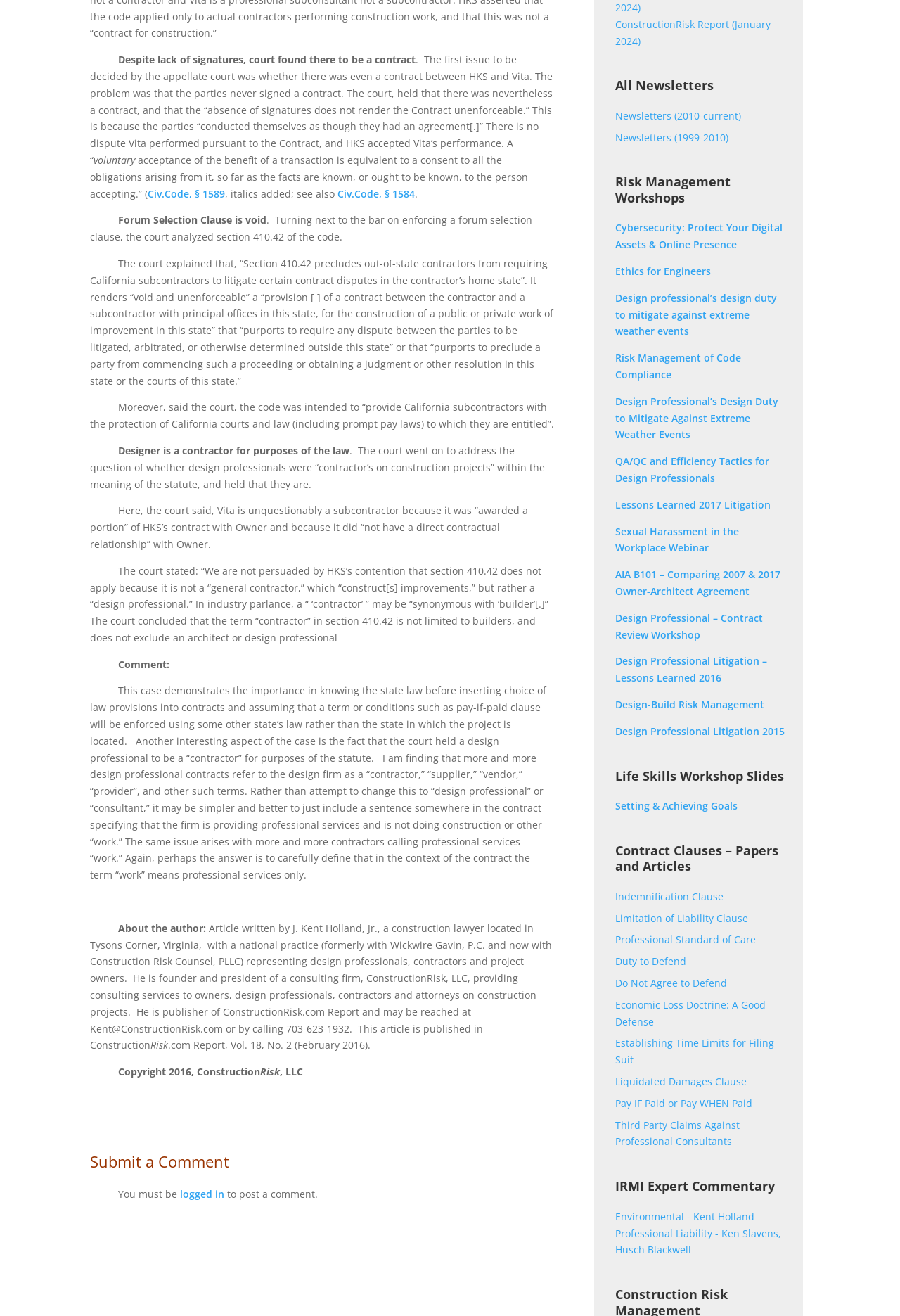Specify the bounding box coordinates of the element's region that should be clicked to achieve the following instruction: "Visit the ConstructionRisk Report (January 2024)". The bounding box coordinates consist of four float numbers between 0 and 1, in the format [left, top, right, bottom].

[0.683, 0.013, 0.856, 0.036]